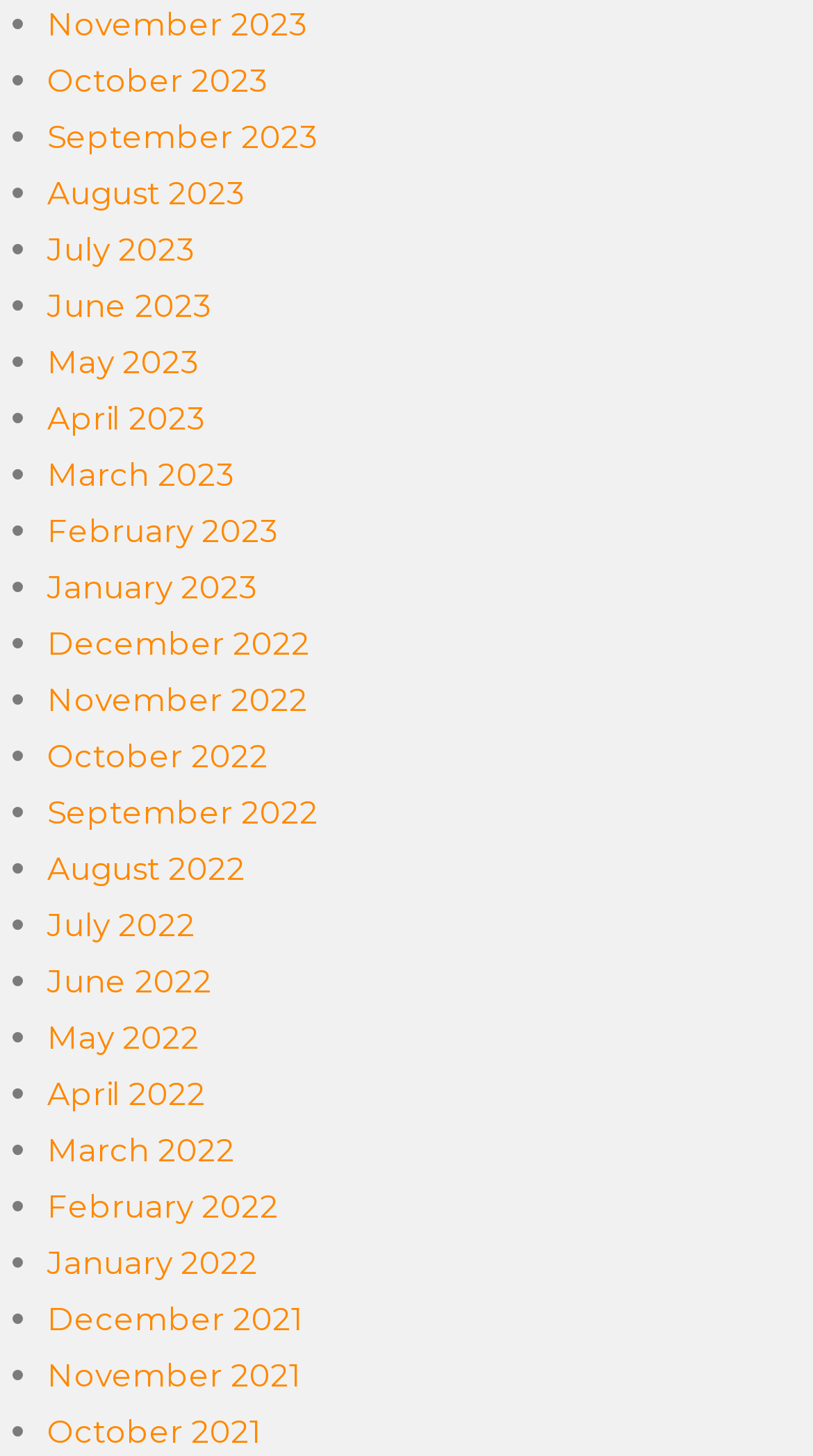What is the earliest month listed?
Using the screenshot, give a one-word or short phrase answer.

December 2021